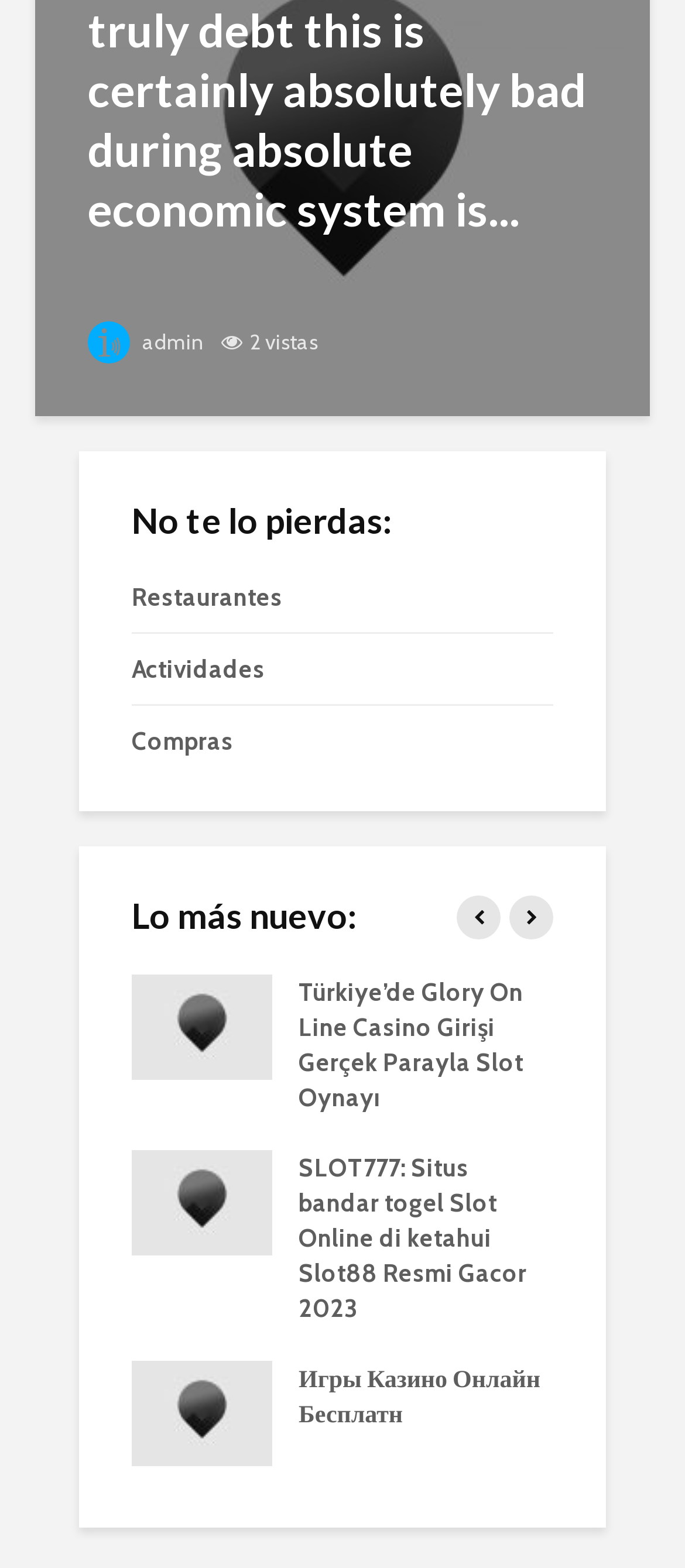Locate the UI element described by Restaurantes in the provided webpage screenshot. Return the bounding box coordinates in the format (top-left x, top-left y, bottom-right x, bottom-right y), ensuring all values are between 0 and 1.

[0.192, 0.37, 0.808, 0.403]